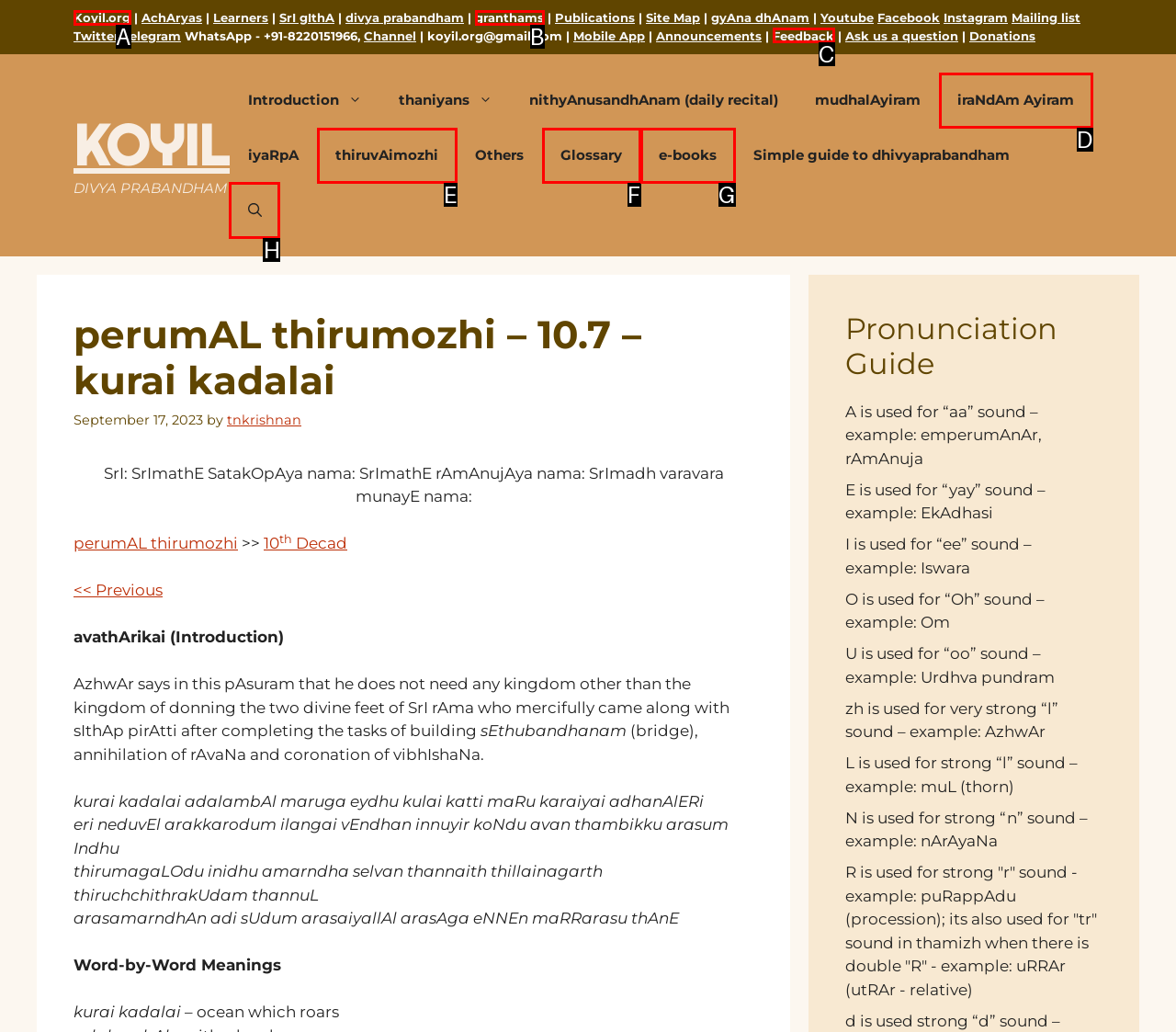Point out the HTML element I should click to achieve the following: Open the search Reply with the letter of the selected element.

H